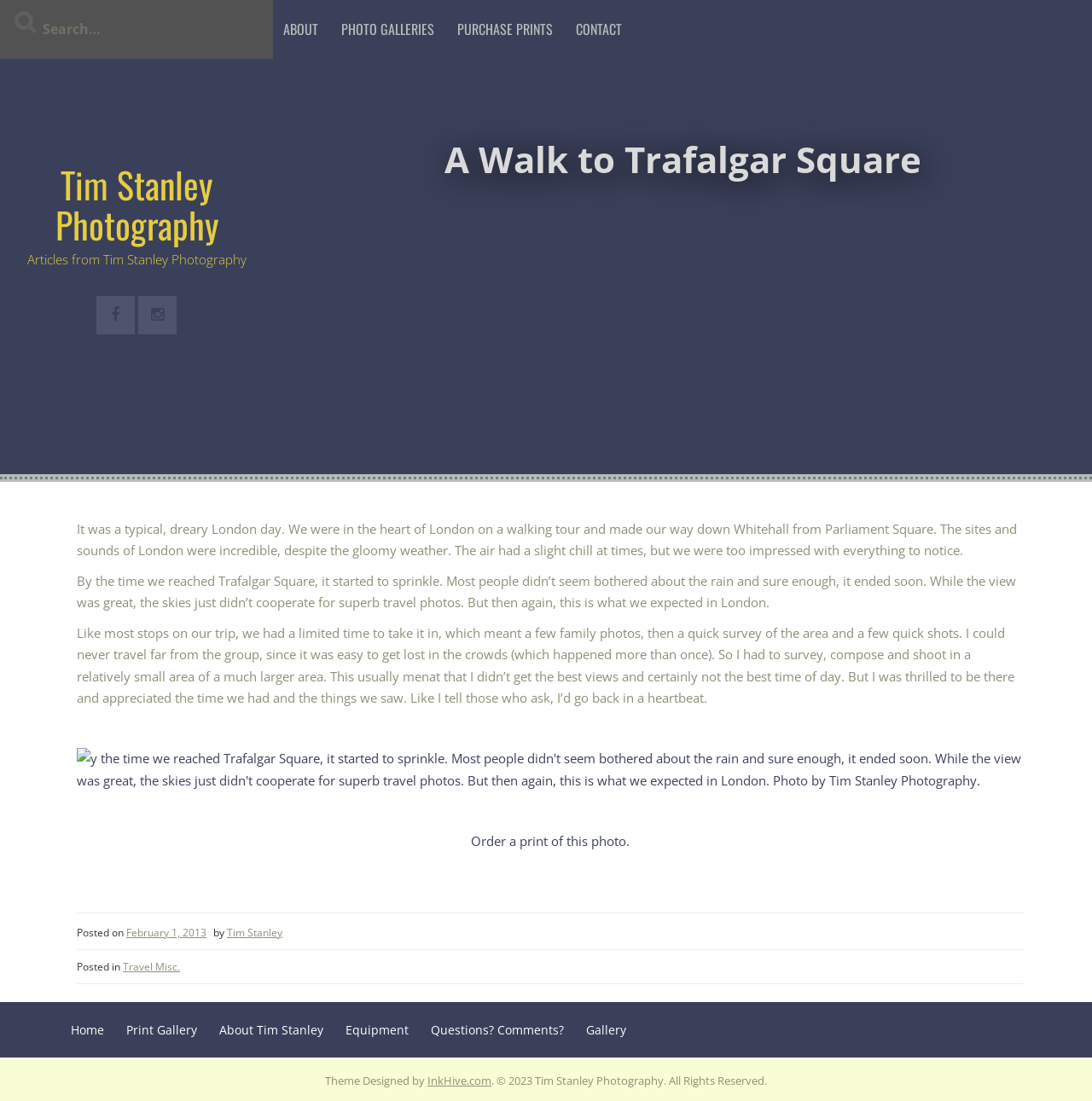Pinpoint the bounding box coordinates of the clickable area needed to execute the instruction: "search for something". The coordinates should be specified as four float numbers between 0 and 1, i.e., [left, top, right, bottom].

[0.0, 0.0, 0.25, 0.054]